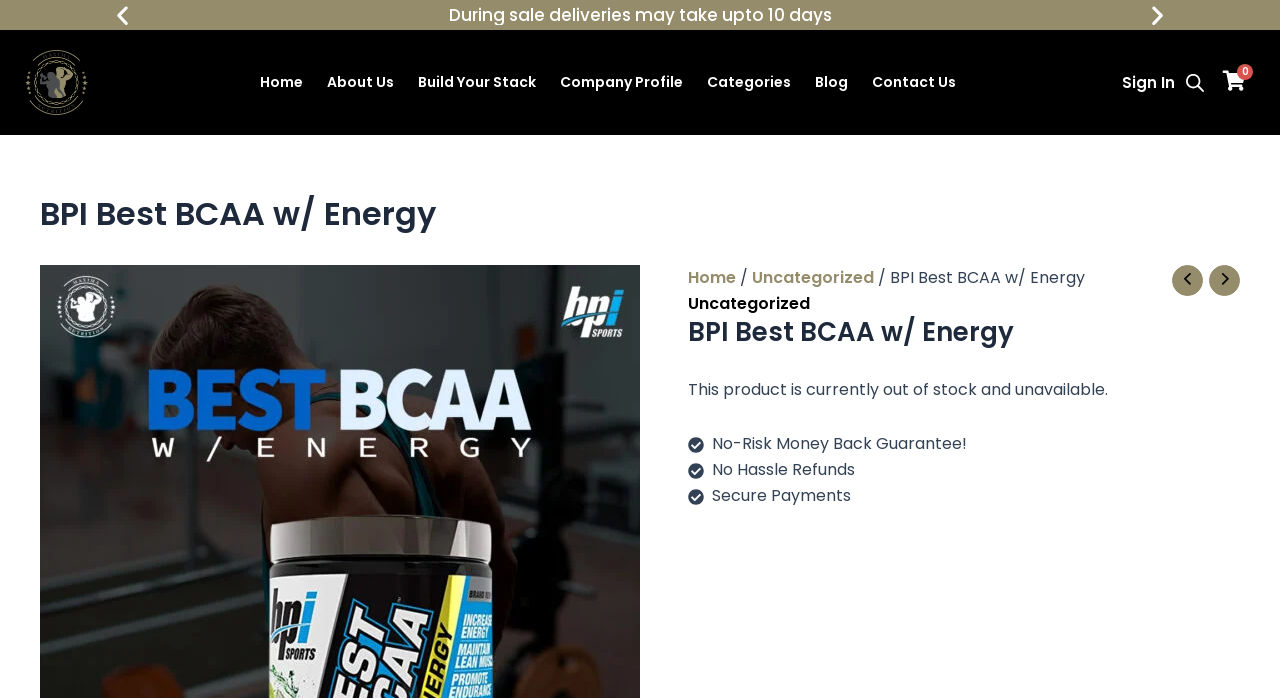What is the position of the 'Sign In' link? Based on the screenshot, please respond with a single word or phrase.

Top right